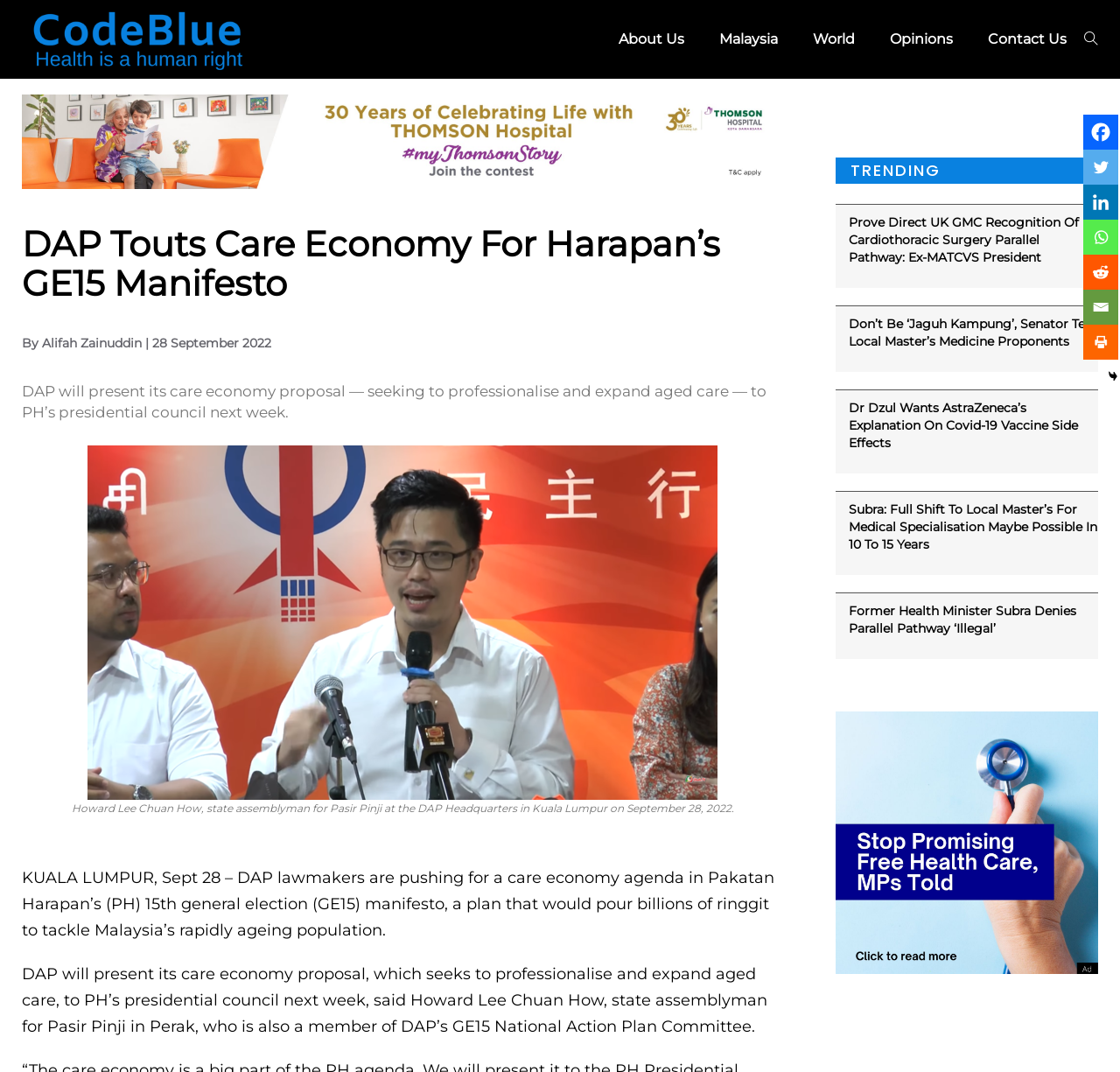Please specify the bounding box coordinates for the clickable region that will help you carry out the instruction: "Share on Facebook".

[0.967, 0.107, 0.998, 0.14]